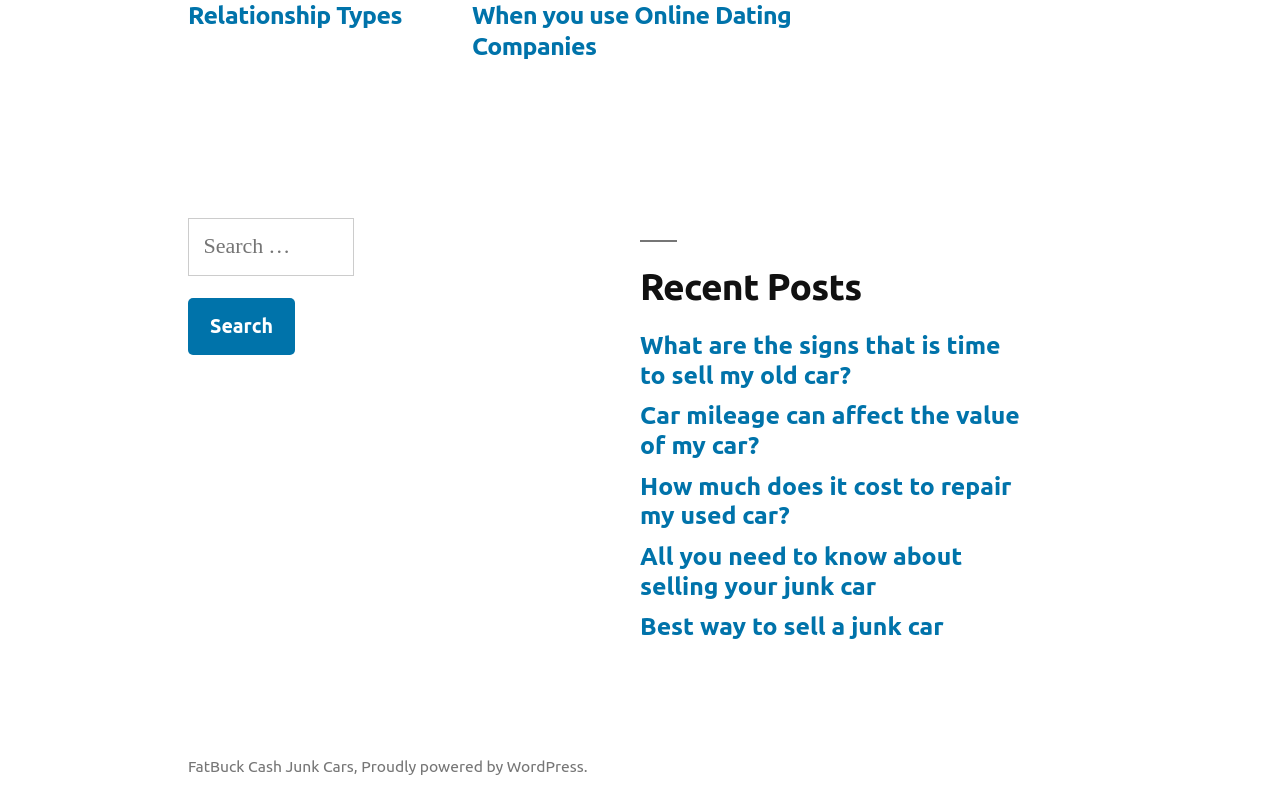Determine the bounding box coordinates of the section I need to click to execute the following instruction: "Search for something". Provide the coordinates as four float numbers between 0 and 1, i.e., [left, top, right, bottom].

[0.147, 0.275, 0.277, 0.348]